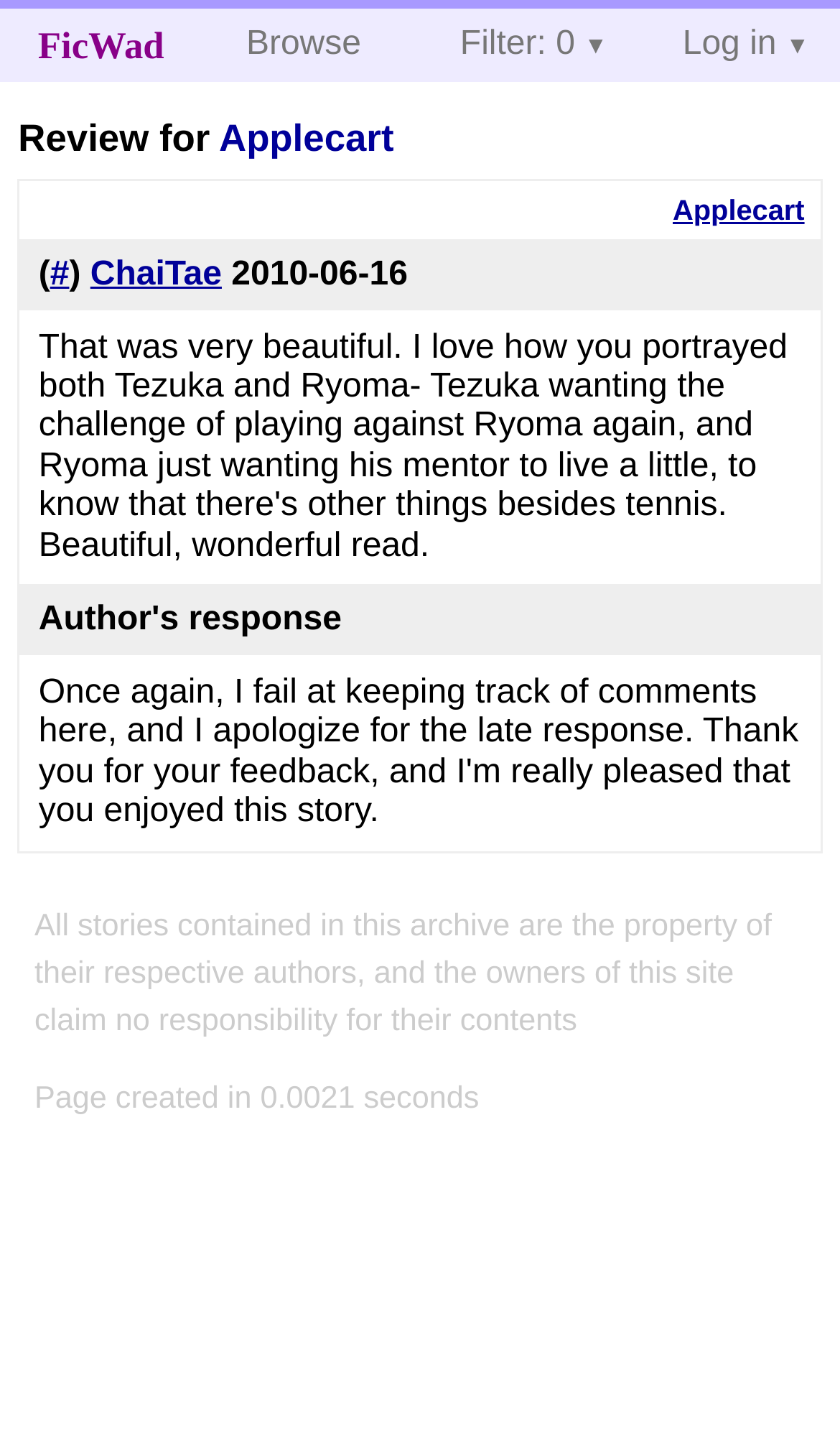Using the webpage screenshot and the element description Contact, determine the bounding box coordinates. Specify the coordinates in the format (top-left x, top-left y, bottom-right x, bottom-right y) with values ranging from 0 to 1.

None